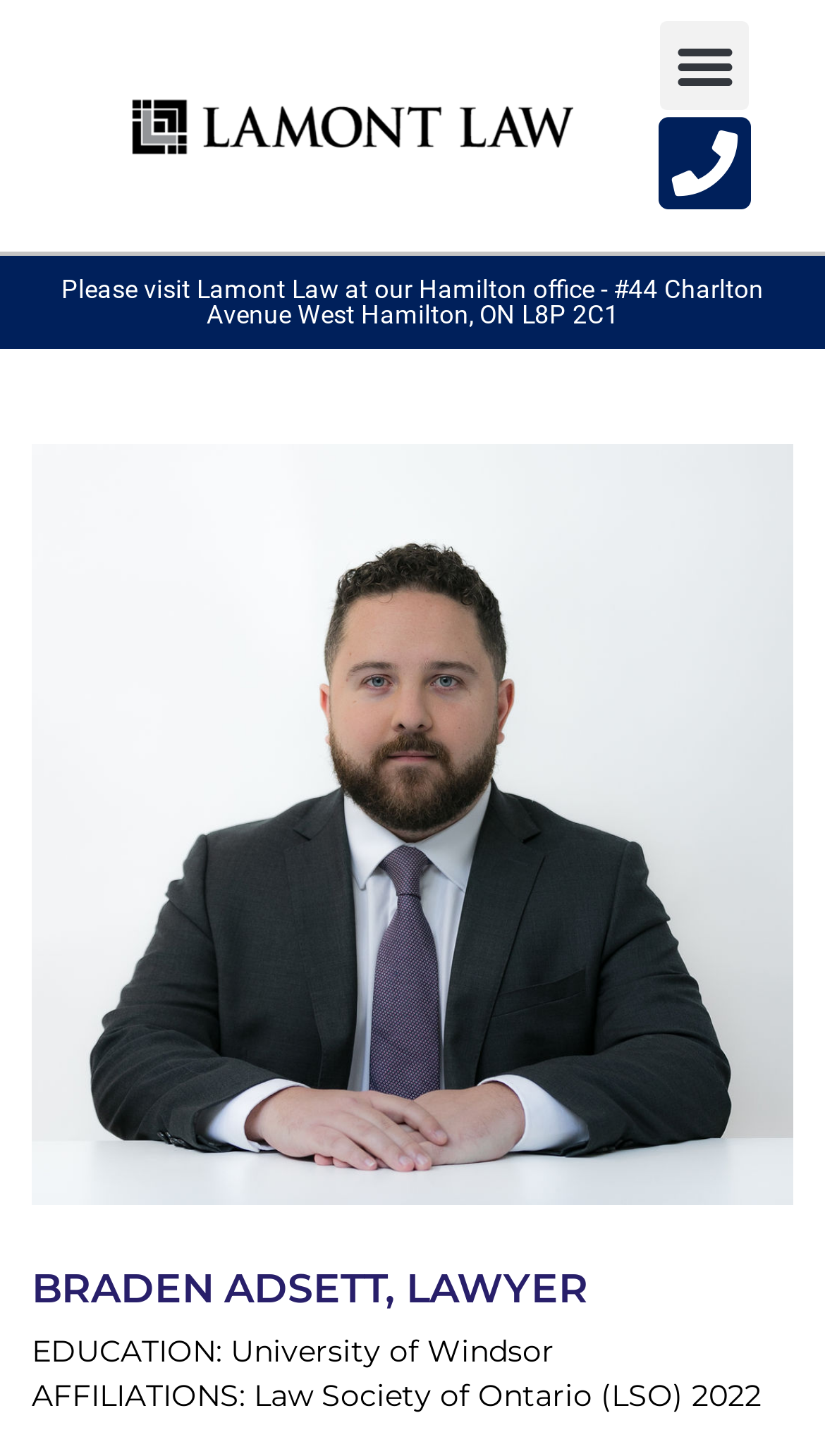Give a short answer using one word or phrase for the question:
What is the name of the lawyer on this webpage?

Braden Adsett